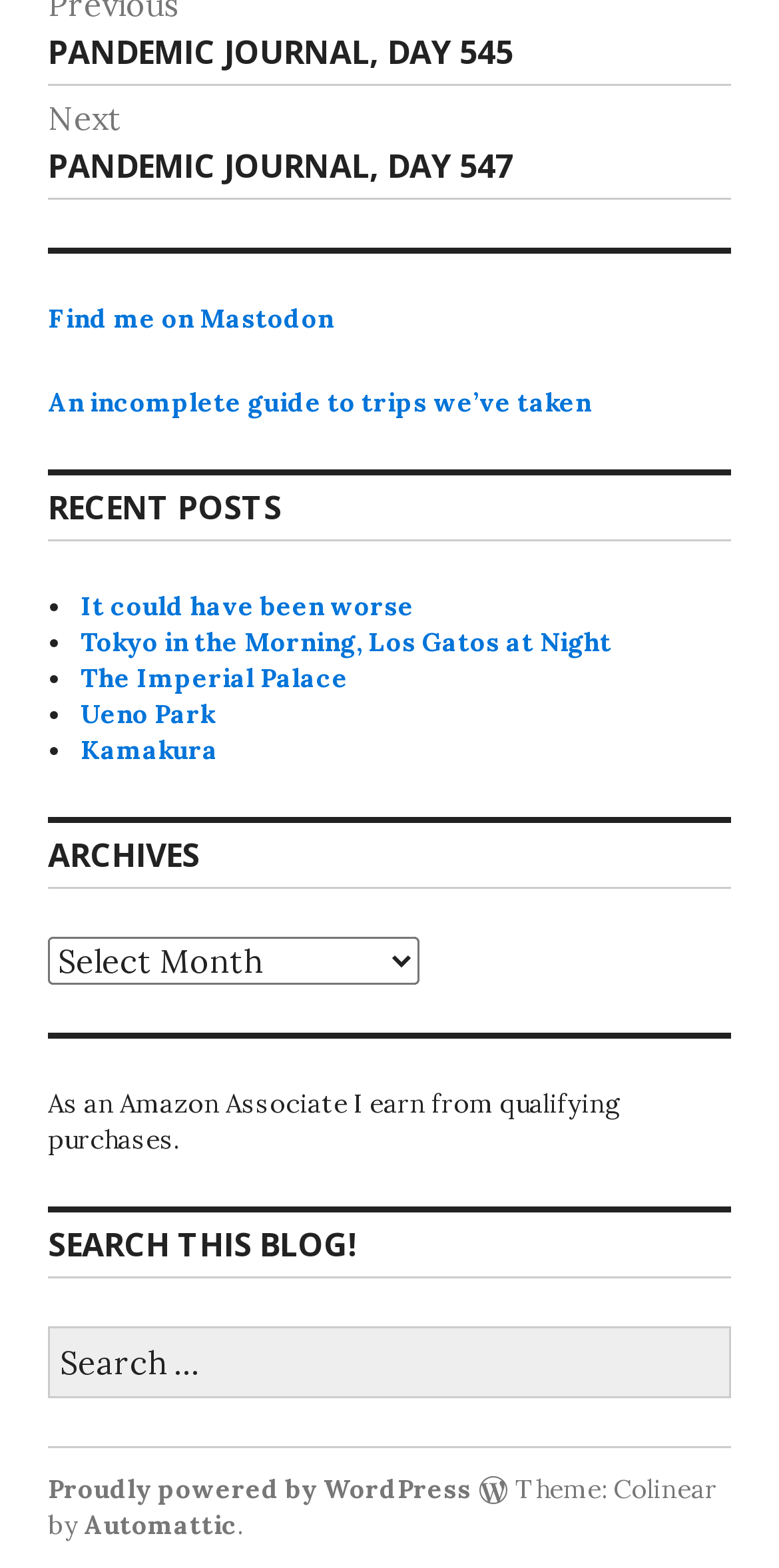What is the author's alternative social media platform?
Answer the question with a single word or phrase, referring to the image.

Mastodon